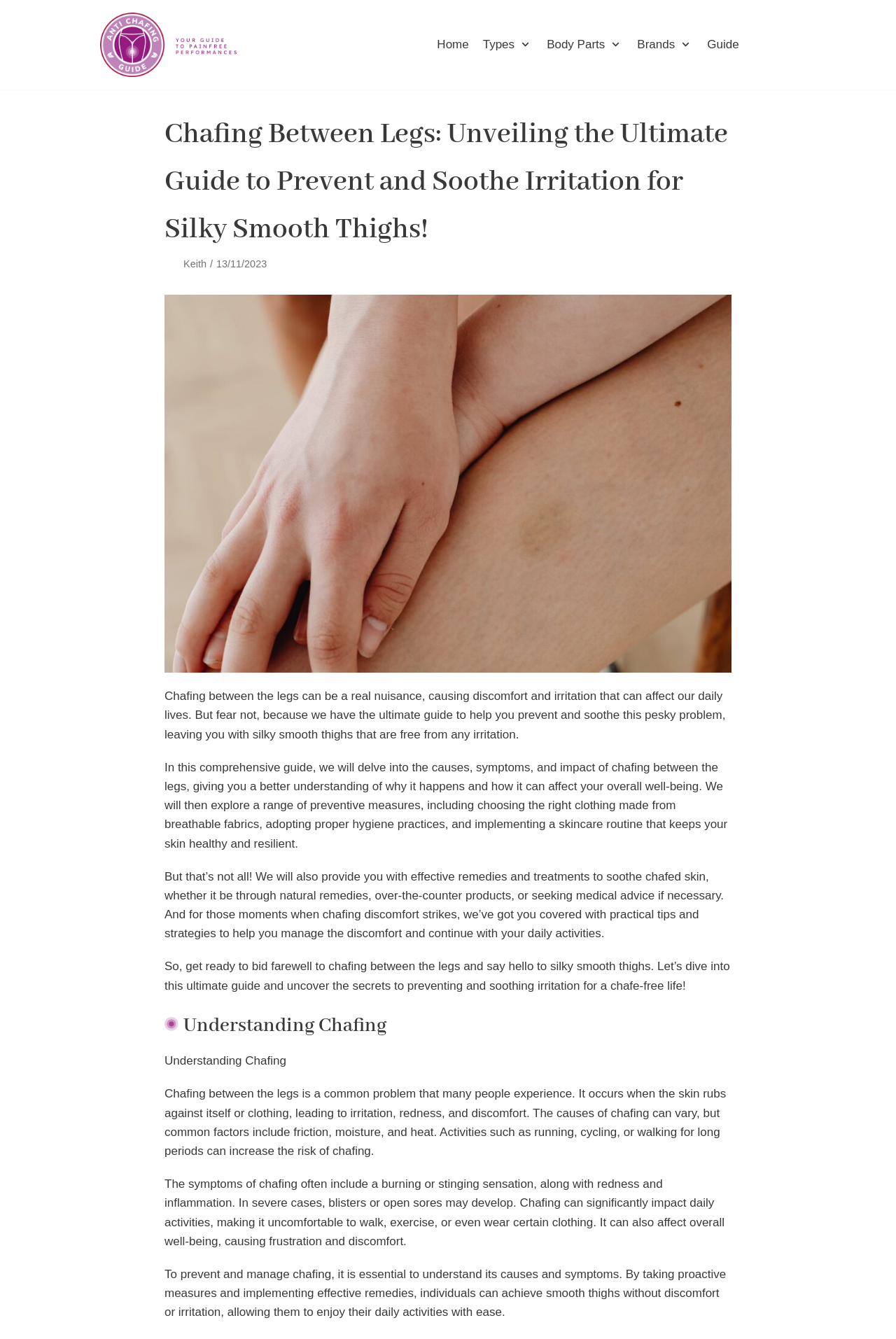Answer the question in one word or a short phrase:
What is the impact of chafing on daily life?

Discomfort, frustration